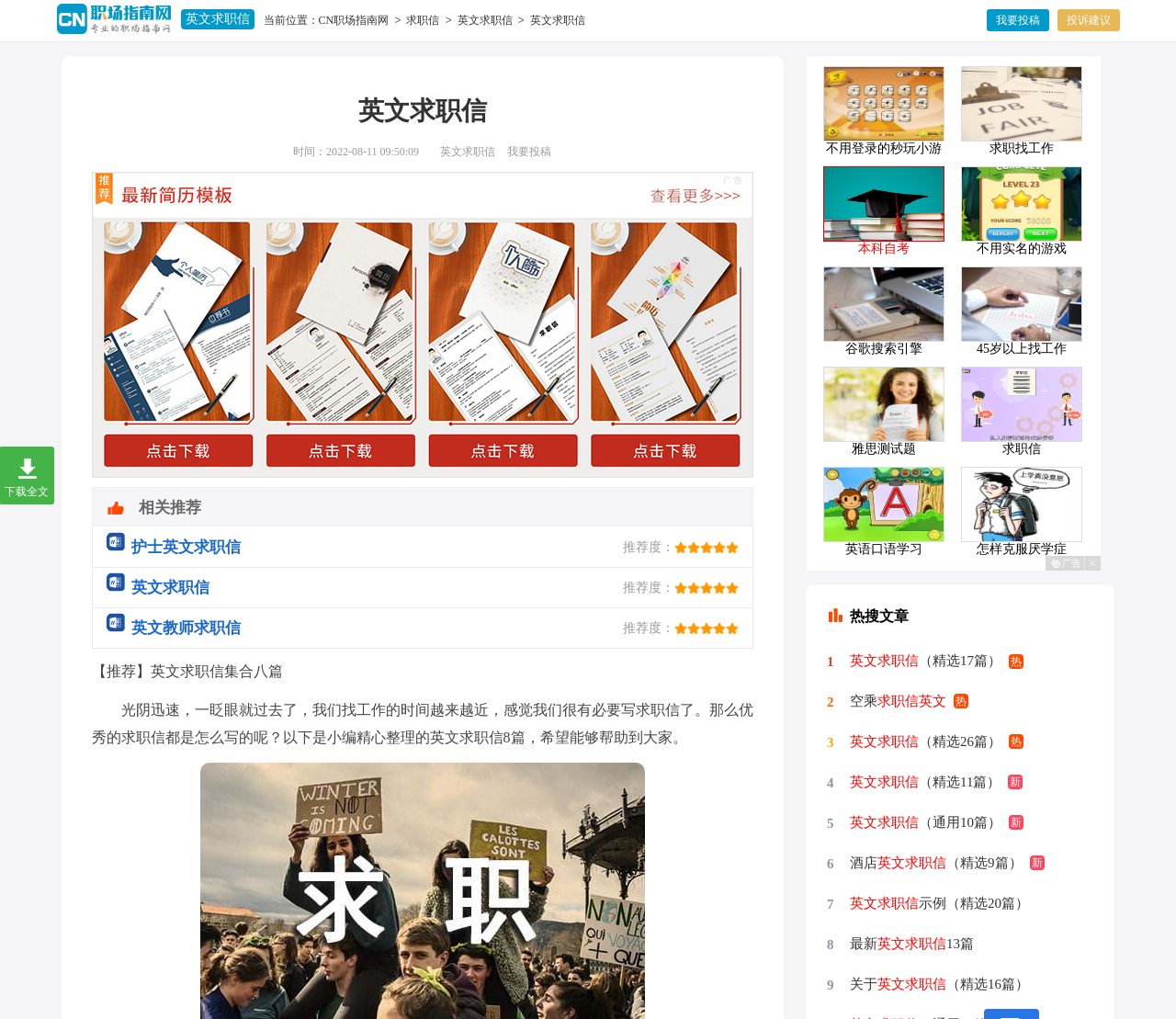Describe all the key features of the webpage in detail.

This webpage is a collection of English job application letters, with a focus on providing examples and guidance for job seekers. At the top of the page, there is a logo image of "CN职场指南网" (CN Career Guide Network) and a link to "英文求职信" (English Job Application Letters). Below this, there is a breadcrumb navigation bar with links to "当前位置：" (Current Location), "CN职场指南网", and "求职信" (Job Application Letters).

The main content of the page is divided into two sections. The first section is a brief introduction to the importance of writing a good job application letter, with a paragraph of text explaining the purpose of the page. Below this, there are eight links to different English job application letters, each with a rating system indicated by a series of small images.

The second section is a list of related articles and resources, with links to other pages on the website. This section is headed by a title "相关推荐" (Related Recommendations) and includes links to articles such as "热 英文求职信（精选17篇）" (Hot English Job Application Letters, 17 Selected) and "最新英文求职信13篇" (Latest English Job Application Letters, 13 Selected).

On the right-hand side of the page, there is a sidebar with links to other sections of the website, including "我要投稿" (I Want to Contribute) and "投诉建议" (Complaints and Suggestions). There is also a section with a heading "热搜文章" (Hot Search Articles) that lists several links to popular articles on the website.

At the bottom of the page, there is a section with a heading "微信扫码分享" (WeChat Scan Code to Share) and an iframe that appears to be a WeChat sharing widget.